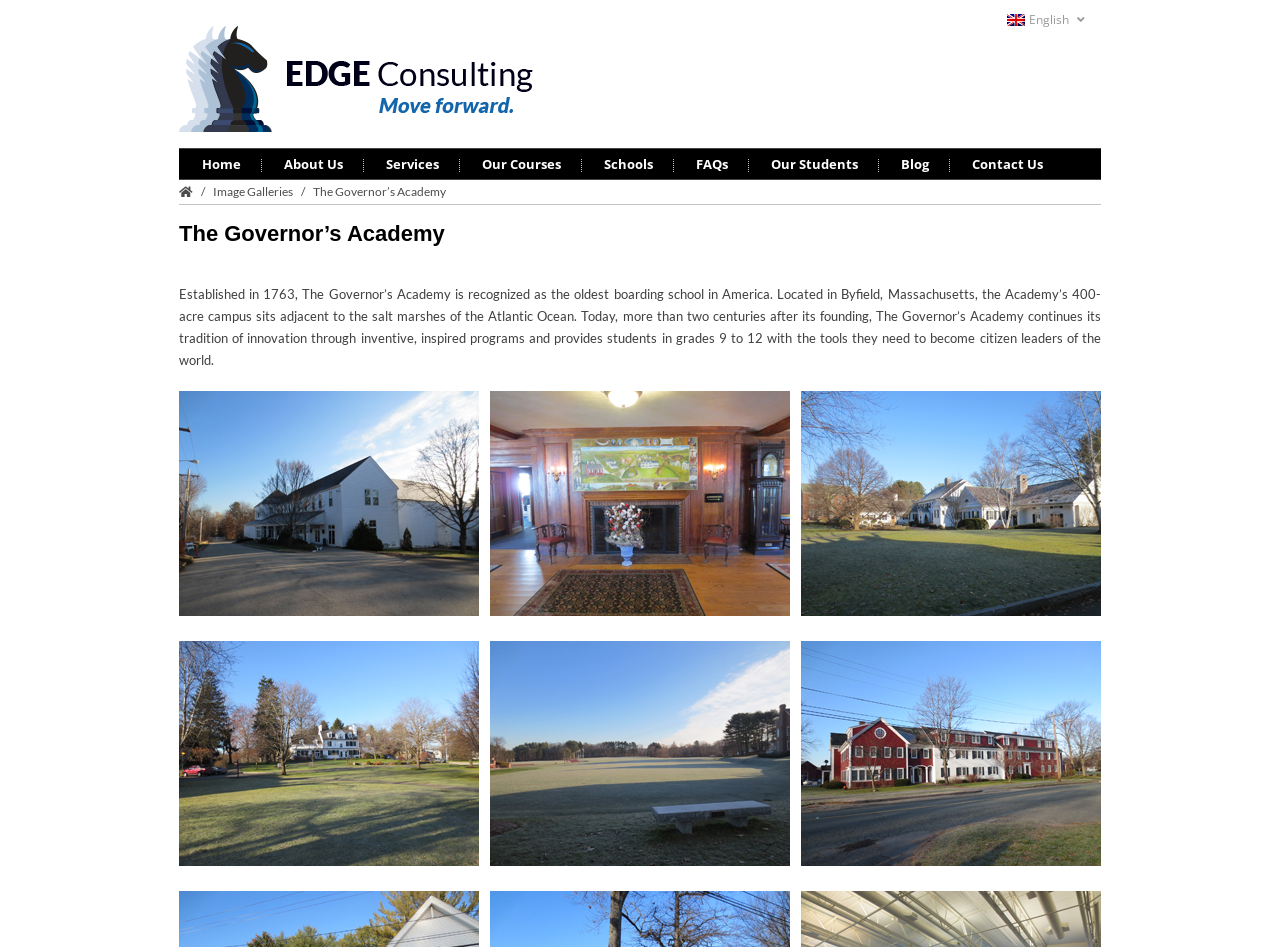Please identify the bounding box coordinates of the area that needs to be clicked to follow this instruction: "Switch to English language".

[0.787, 0.0, 0.86, 0.042]